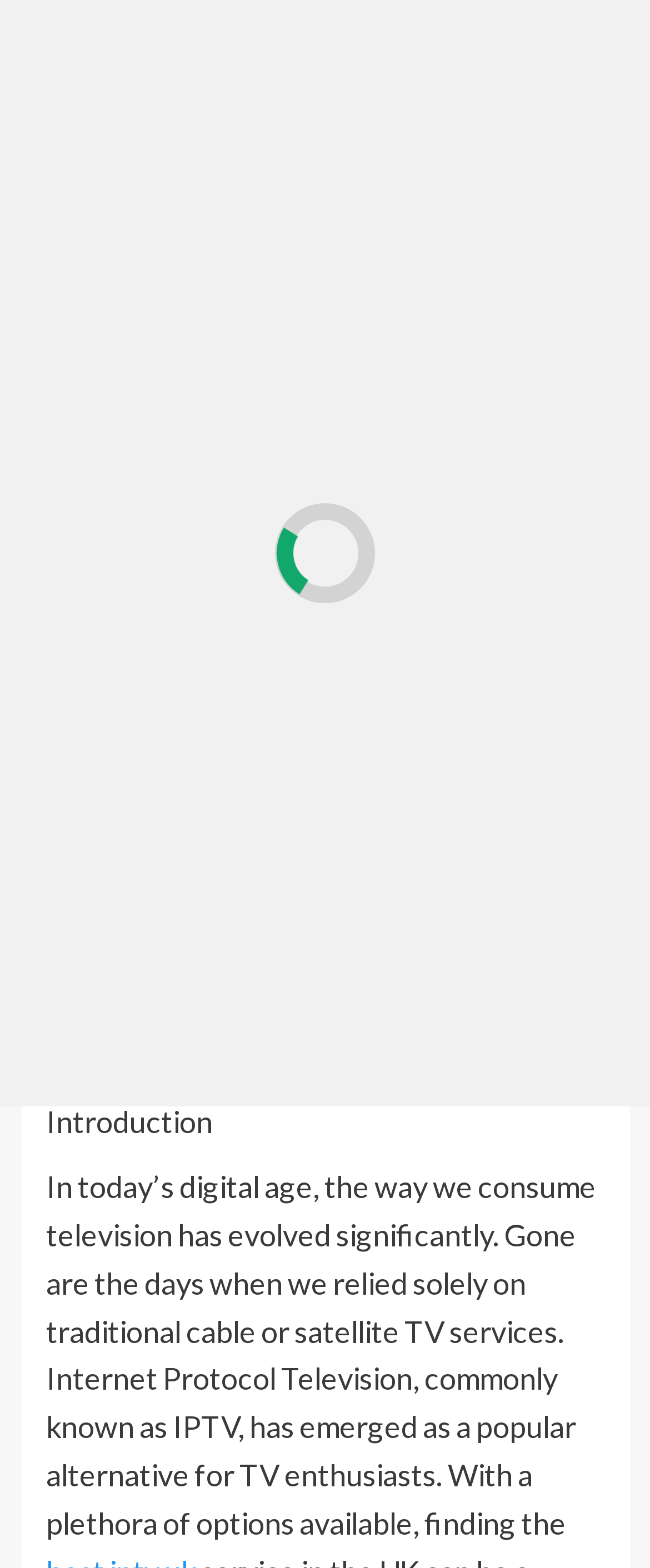Locate the primary heading on the webpage and return its text.

Exploring the Best IPTV Services in the UK